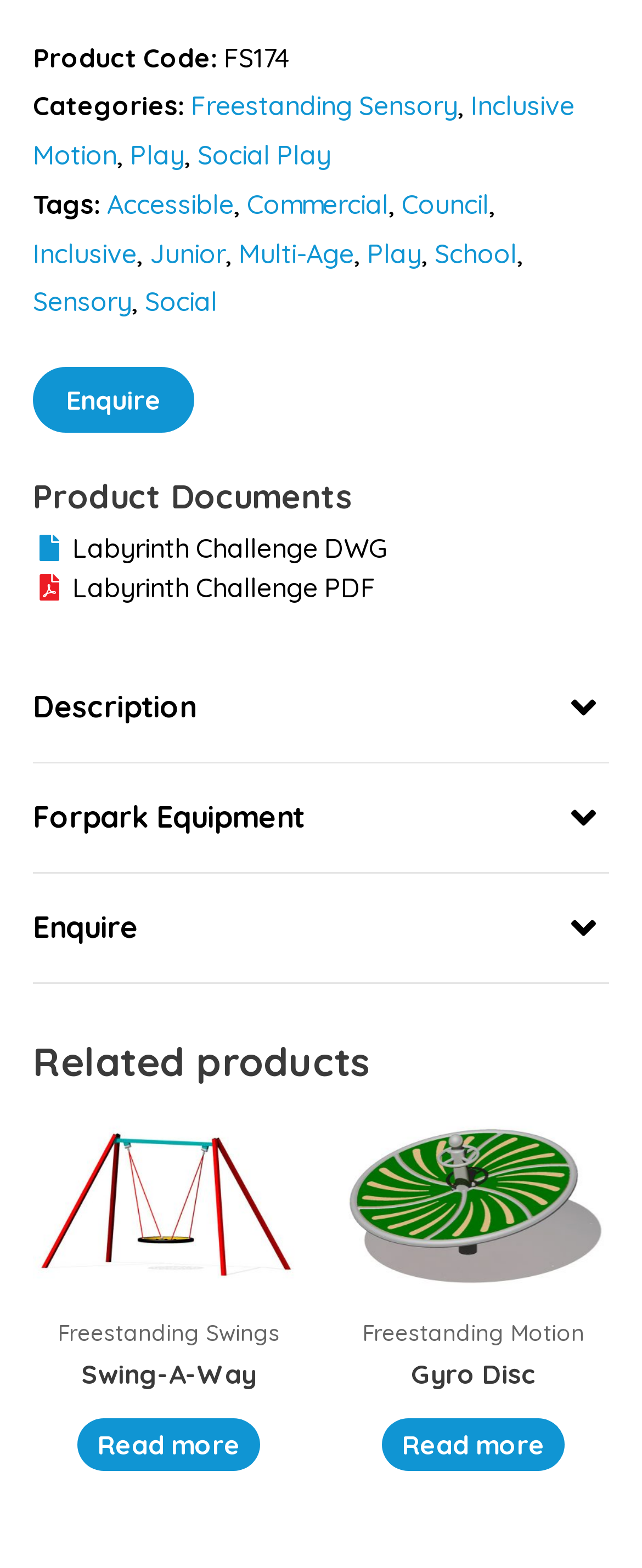Identify the bounding box coordinates of the specific part of the webpage to click to complete this instruction: "Explore the 'Gyro Disc' product".

[0.595, 0.905, 0.879, 0.938]